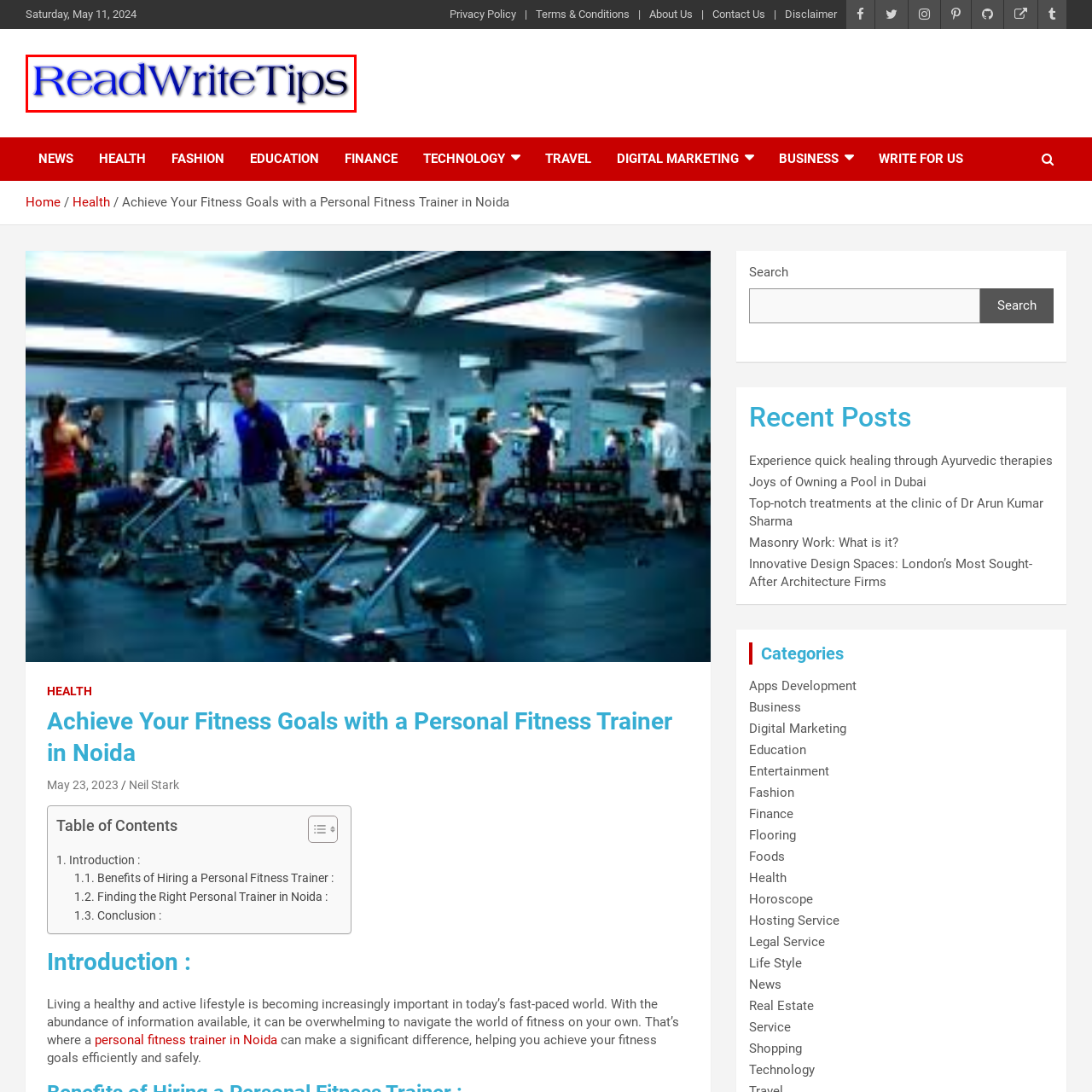Offer a comprehensive narrative for the image inside the red bounding box.

The image features the logo of "ReadWriteTips," depicted in a stylized font that emphasizes clarity and legibility. The text is prominently displayed, with the words "Read" and "Write" in dark blue, followed by "Tips" in a slightly lighter shade. This logo likely serves as an identifier for a platform focused on providing informative content, tips, and resources related to reading and writing, catering to individuals seeking to enhance their literacy skills or writing techniques. The design conveys a professional yet approachable tone, suitable for a wide audience interested in educational material.